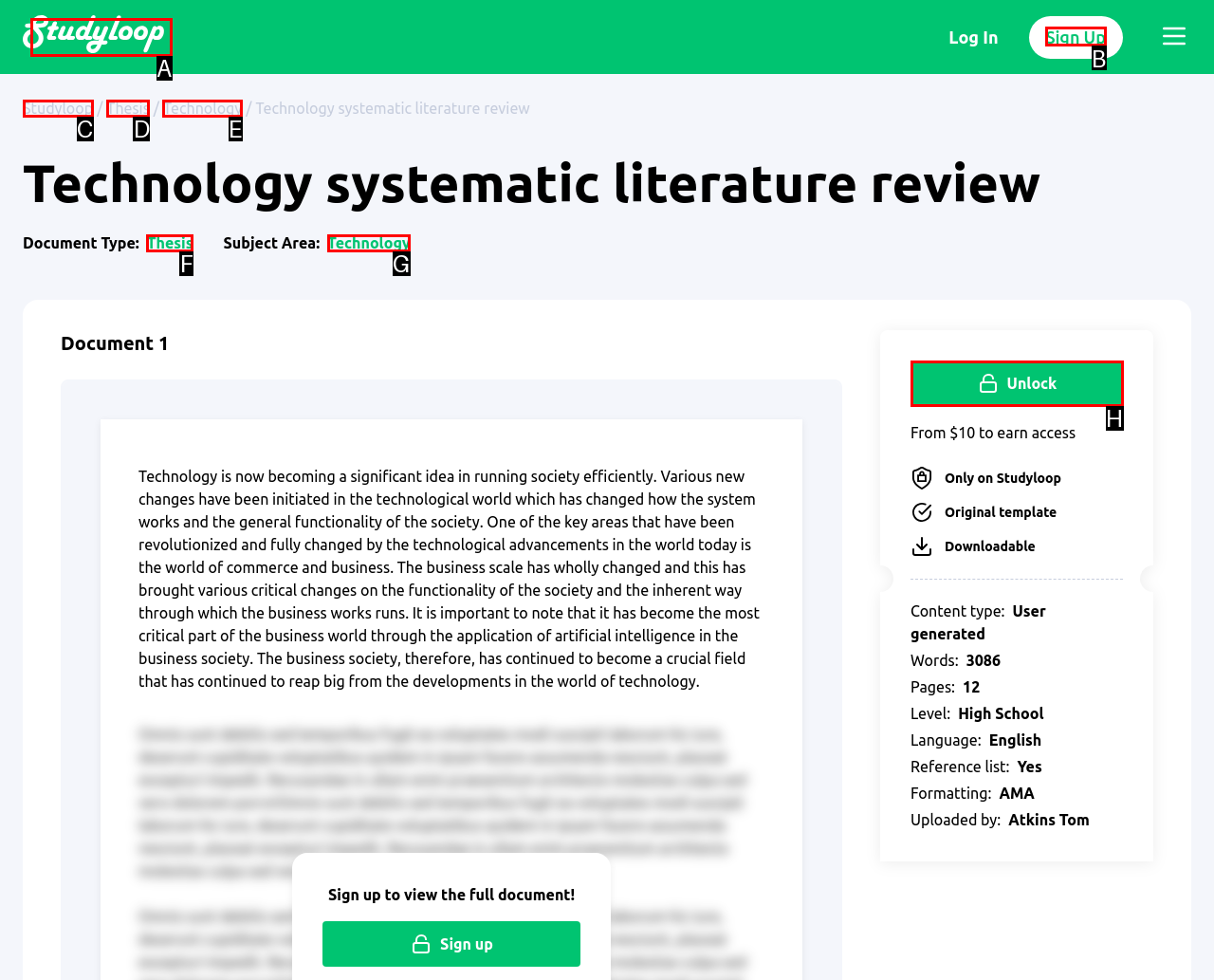Choose the HTML element you need to click to achieve the following task: Click on the 'Sign Up' button
Respond with the letter of the selected option from the given choices directly.

B